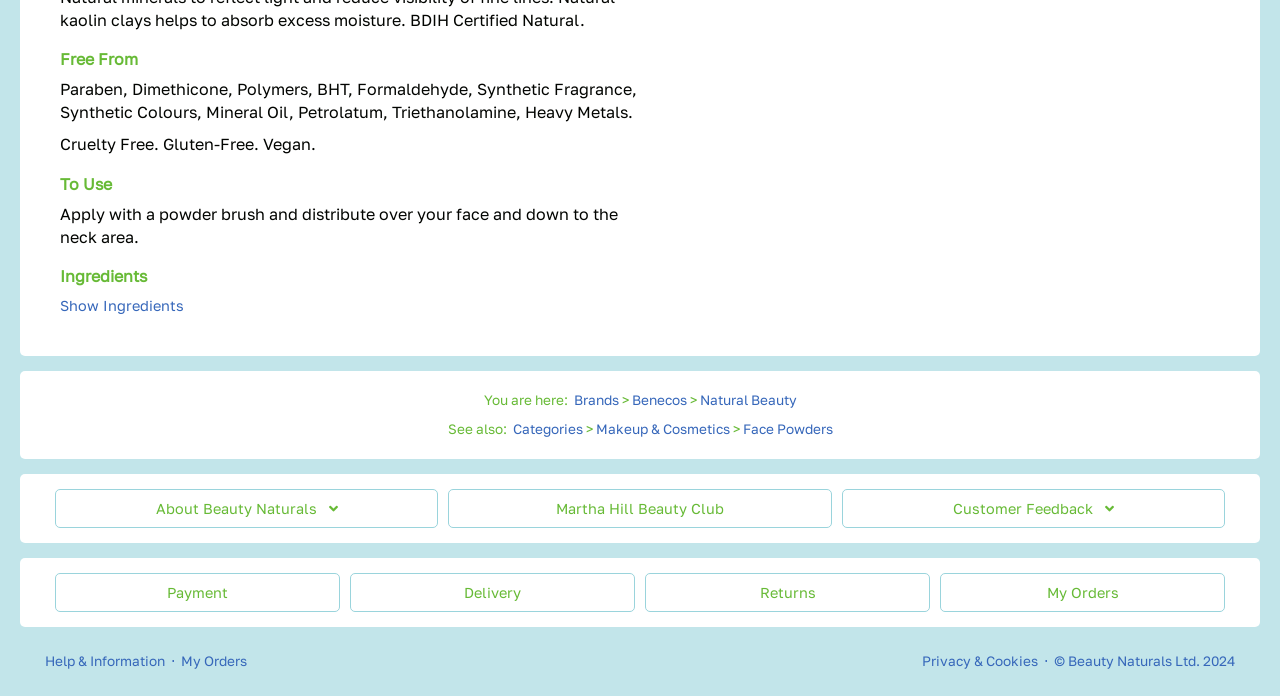Give the bounding box coordinates for the element described as: "Show Ingredients".

[0.047, 0.426, 0.144, 0.451]